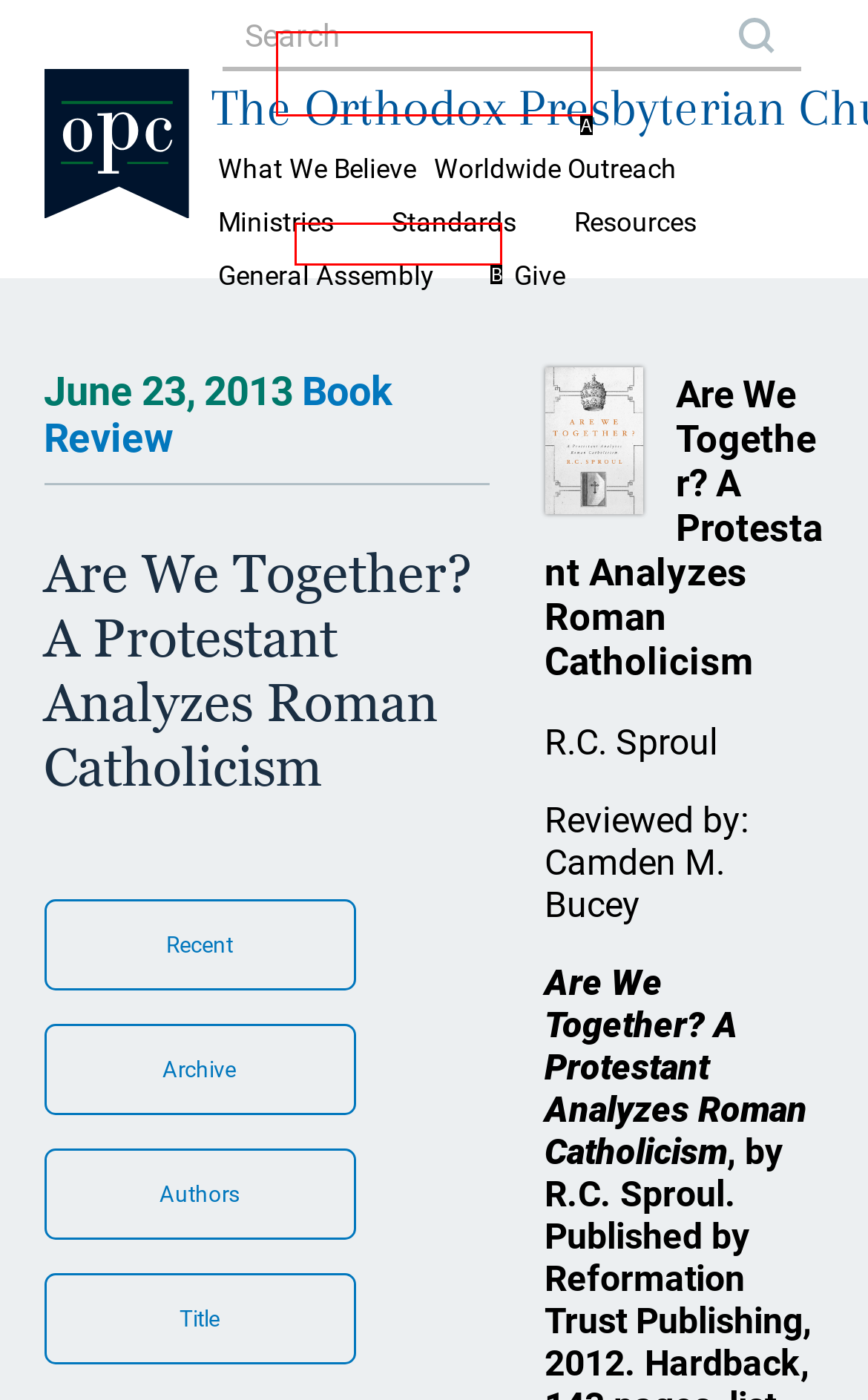From the description: The Orthodox Presbyterian Church, select the HTML element that fits best. Reply with the letter of the appropriate option.

A